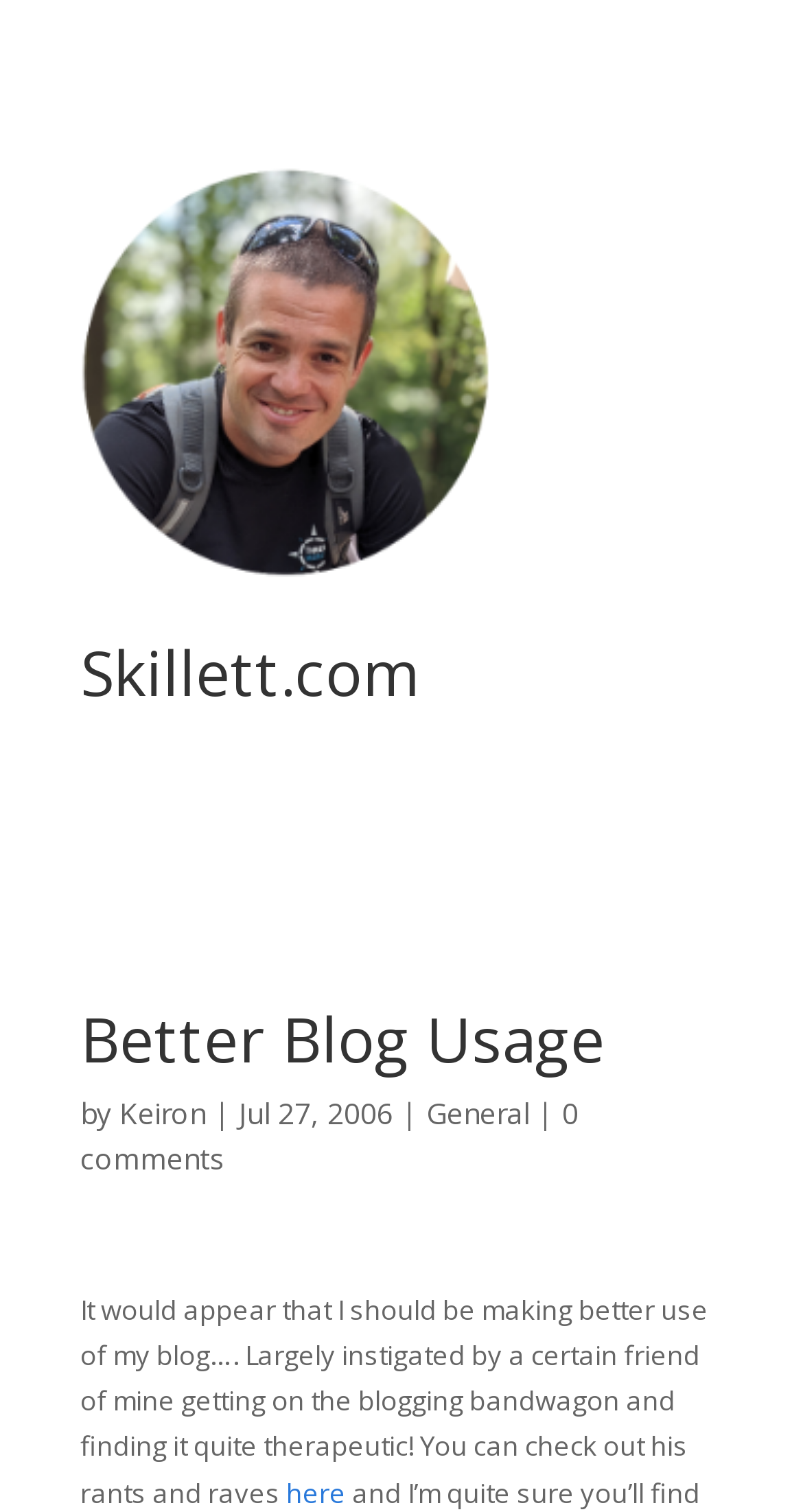What is the date of this blog post?
Refer to the screenshot and answer in one word or phrase.

Jul 27, 2006